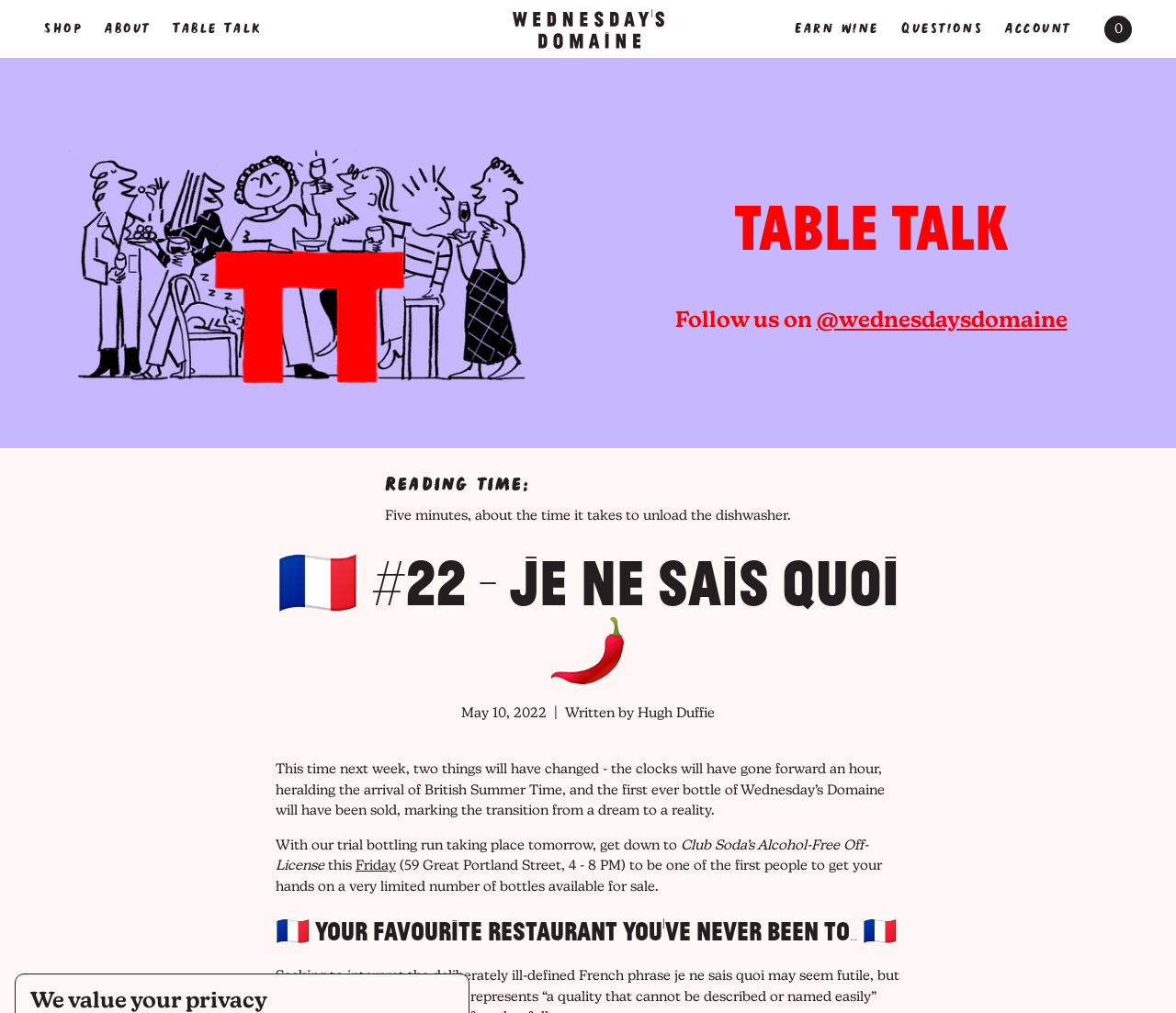Can you find and provide the title of the webpage?

🇫🇷 #22 - Je Ne Sais Quoi 🌶️